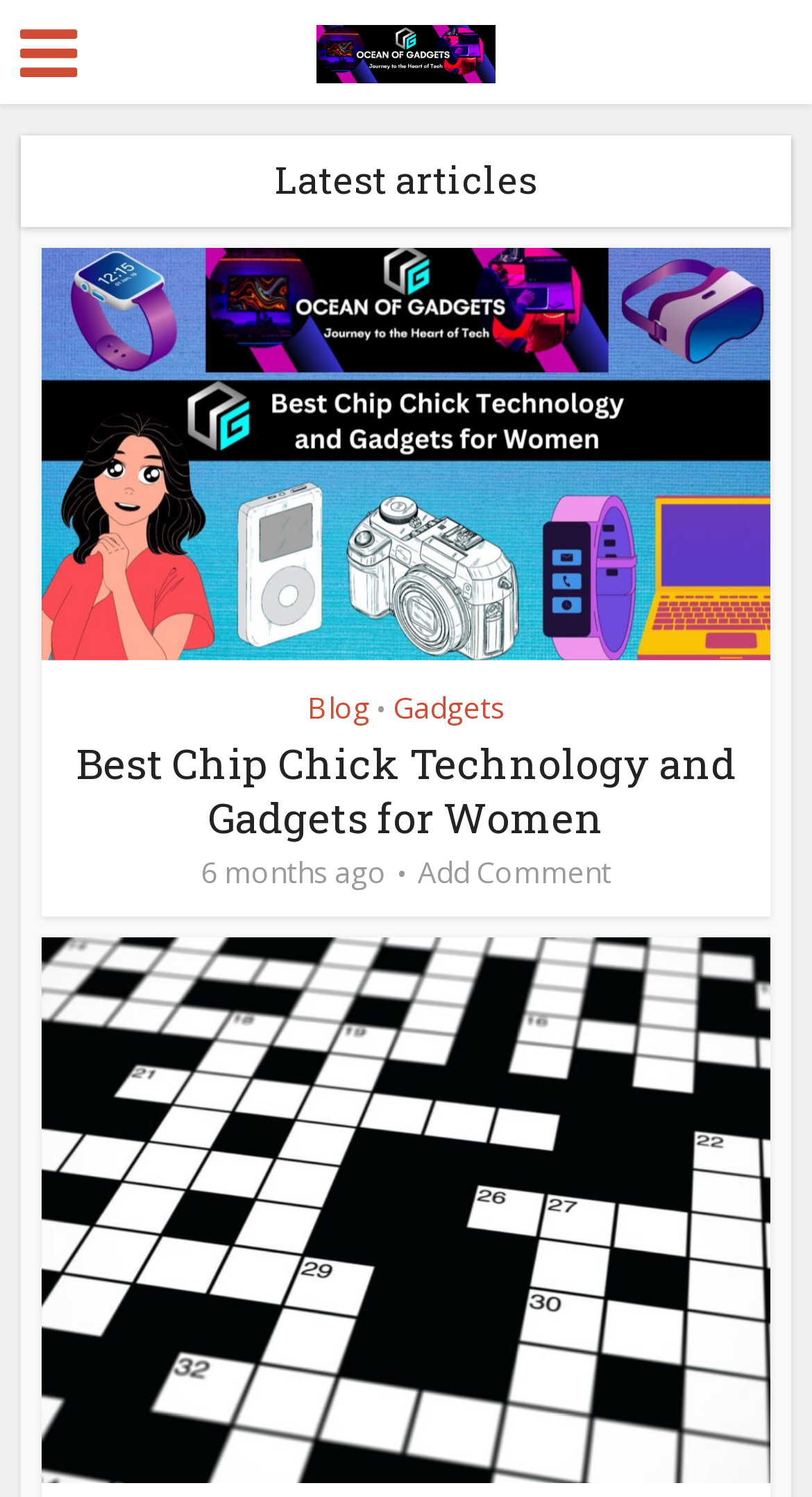What is the topic of the latest article? Observe the screenshot and provide a one-word or short phrase answer.

Technology and gadgets for women